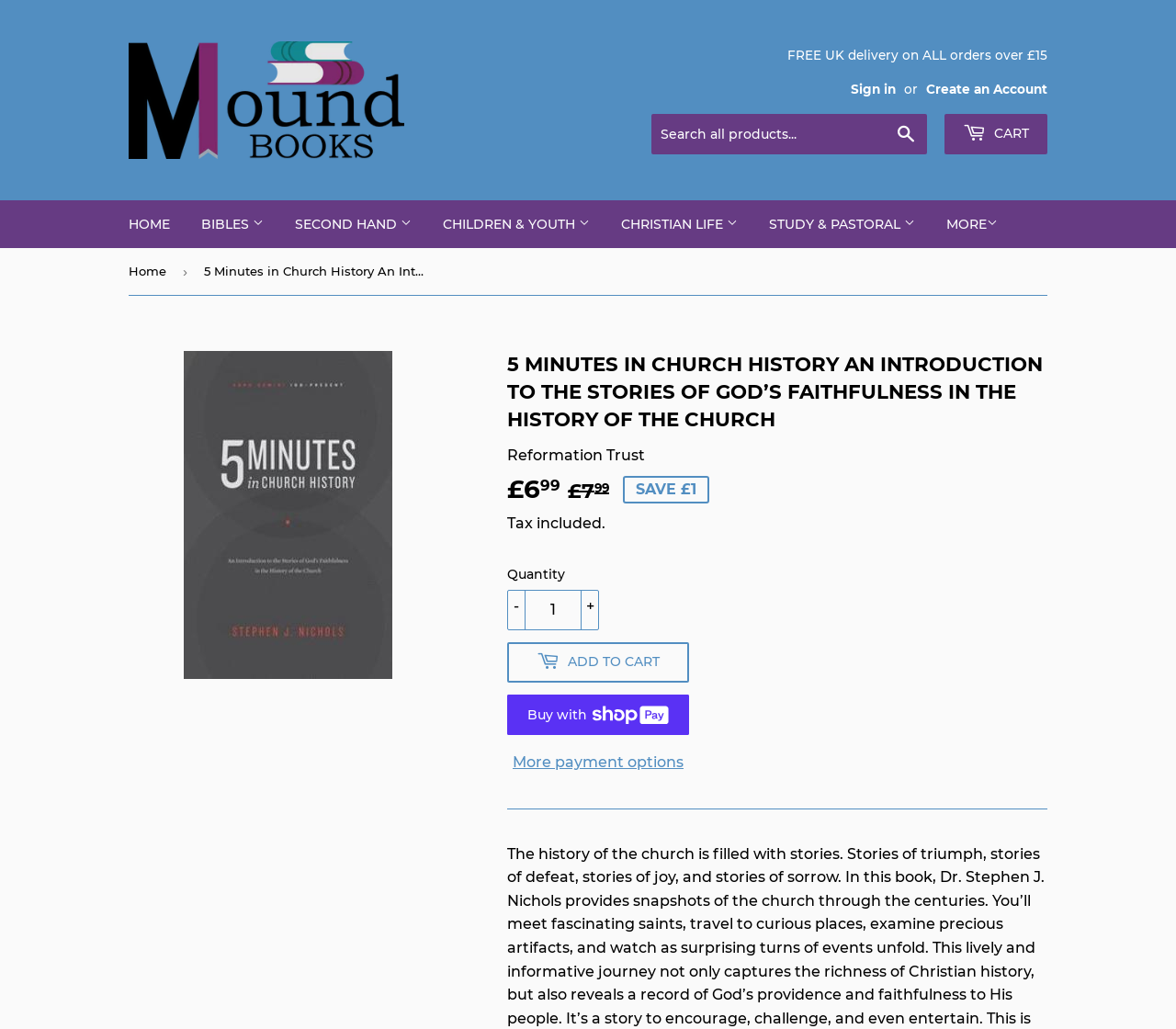Respond with a single word or phrase for the following question: 
What is the category of 'Doctrine and Systematics'?

SECOND HAND